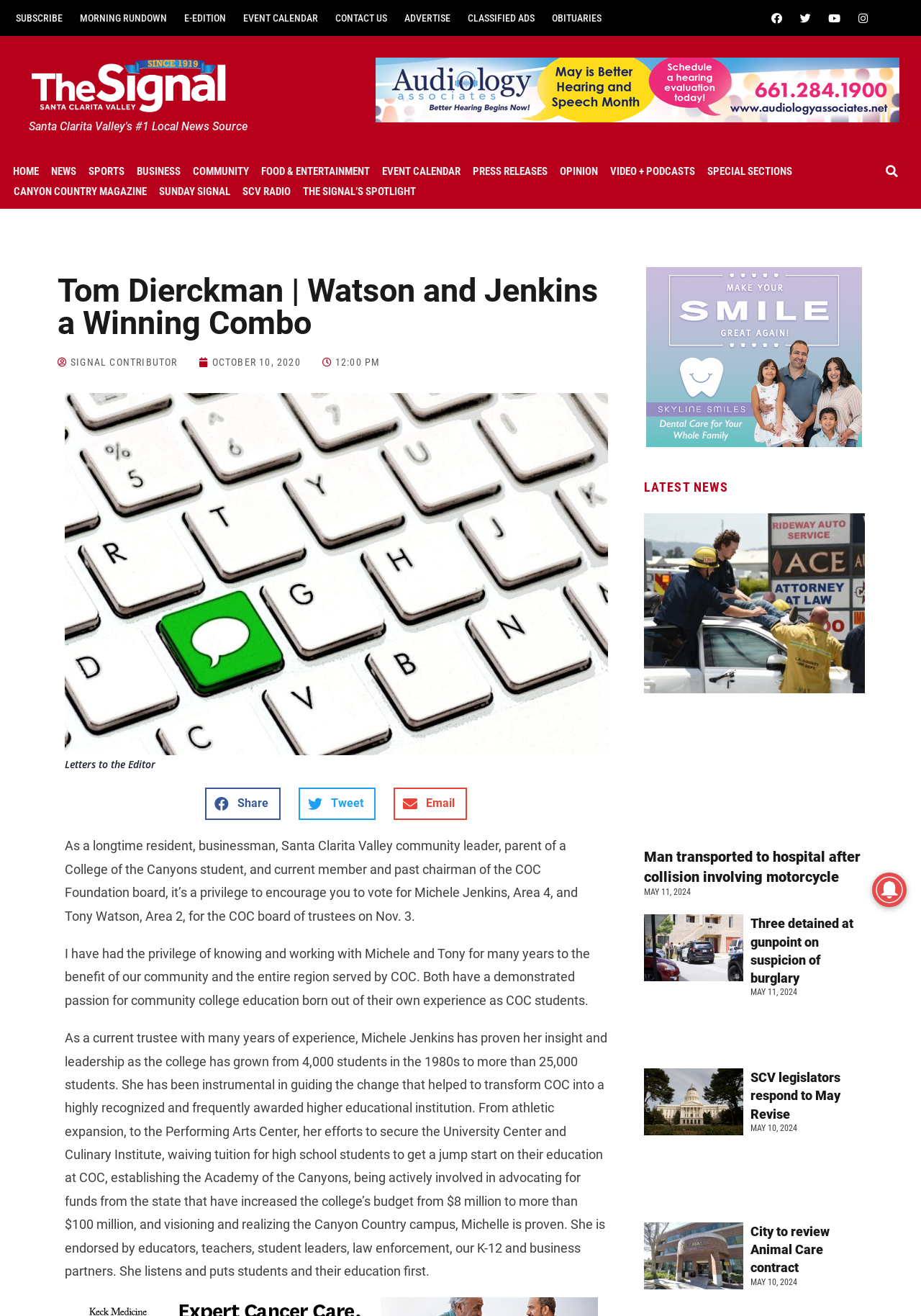Please identify the coordinates of the bounding box for the clickable region that will accomplish this instruction: "Search for something".

[0.951, 0.123, 0.985, 0.138]